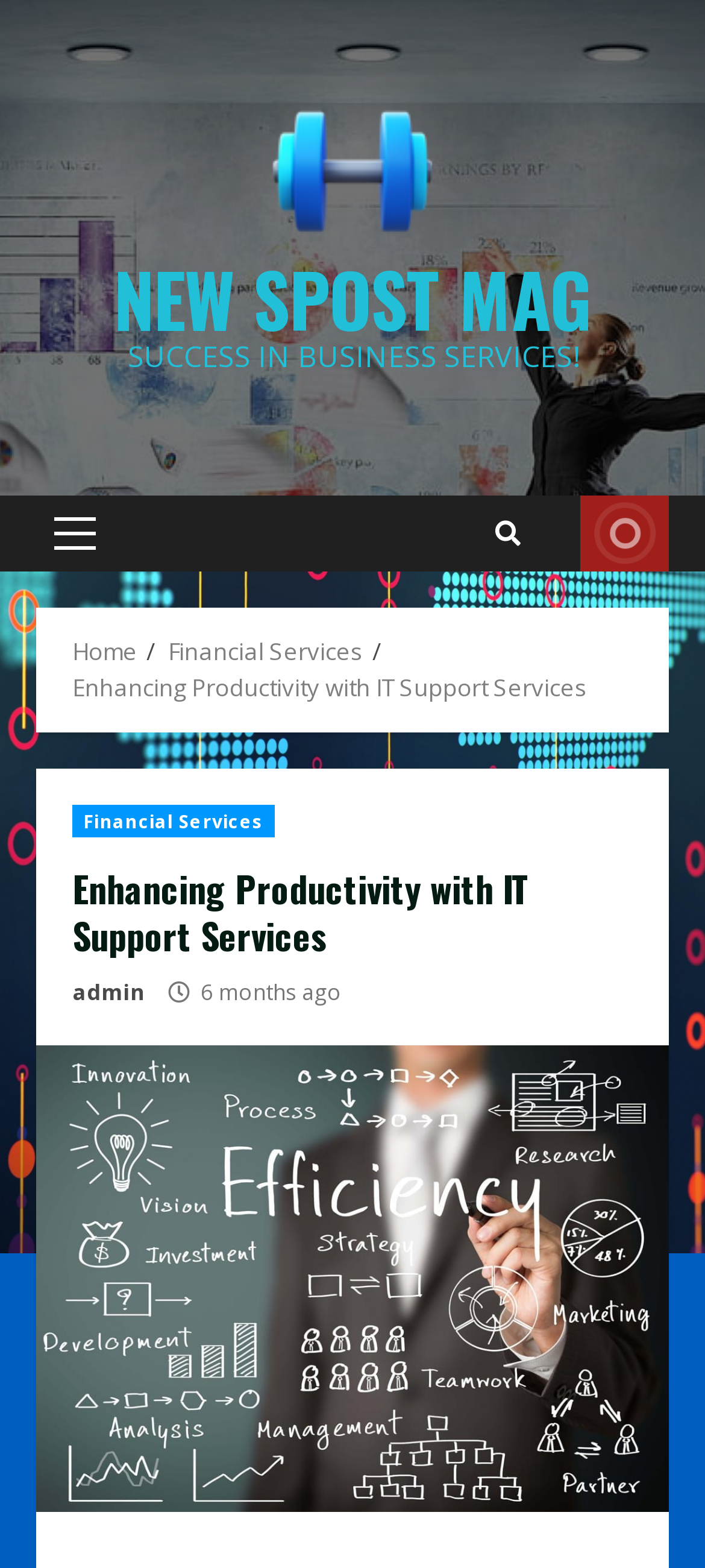Can you specify the bounding box coordinates of the area that needs to be clicked to fulfill the following instruction: "Click on SINGLES"?

None